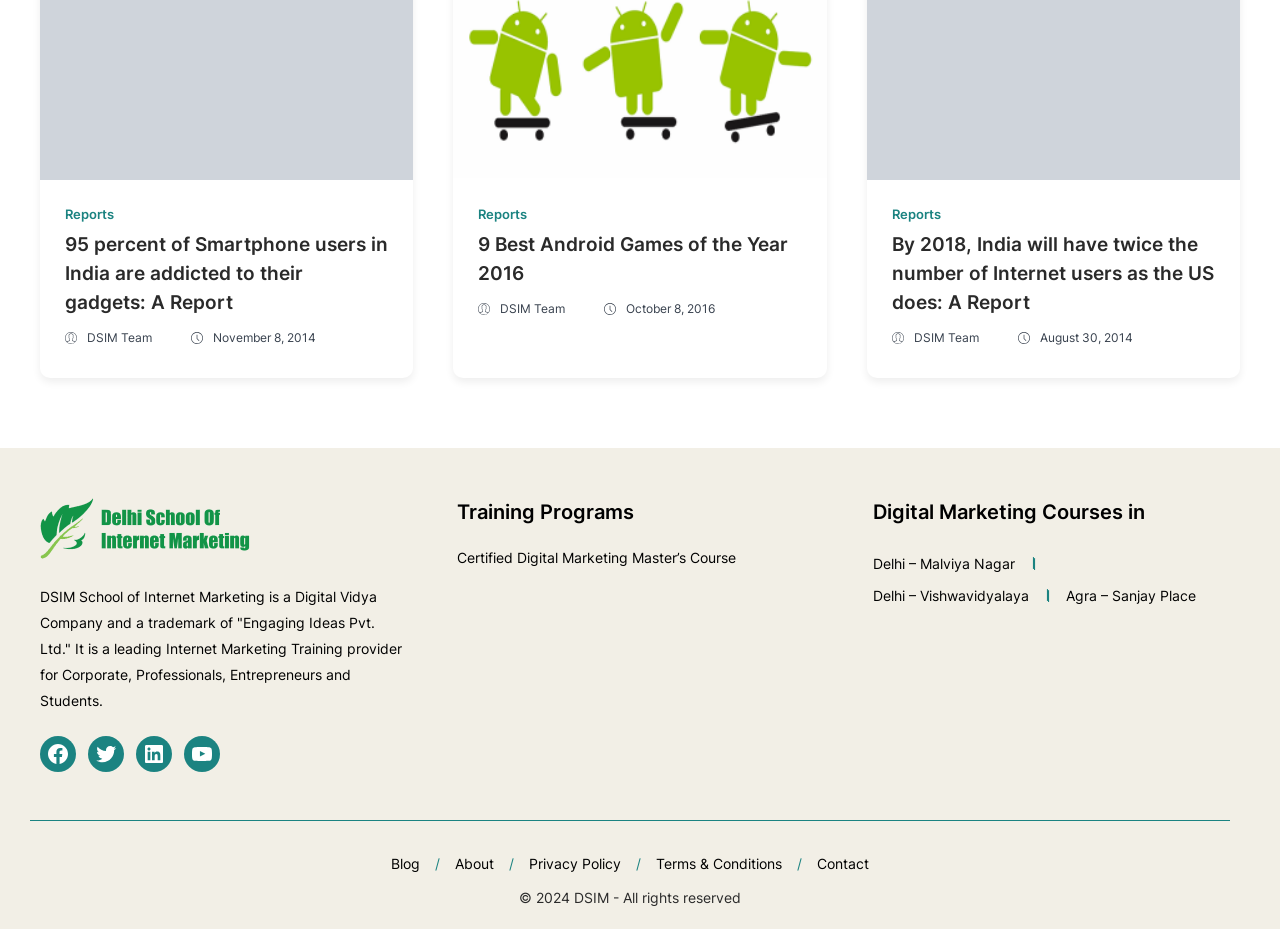How many reports are listed on the page?
Refer to the screenshot and deliver a thorough answer to the question presented.

I counted the number of report headings on the page, which are '95 percent of Smartphone users in India are addicted to their gadgets: A Report', '9 Best Android Games of the Year 2016', and 'By 2018, India will have twice the number of Internet users as the US does: A Report'.